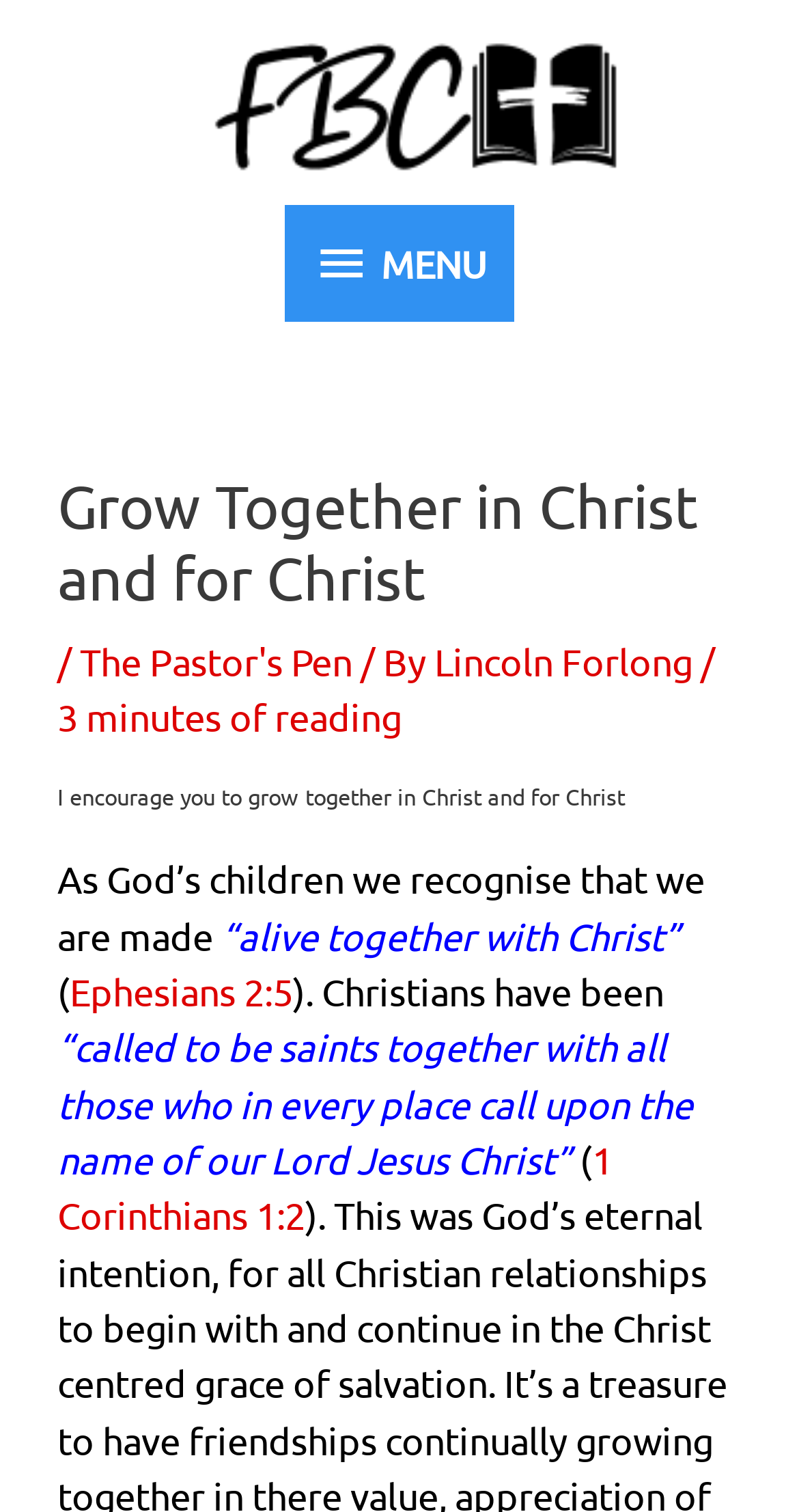What is the purpose of the MENU button?
Please answer the question with as much detail as possible using the screenshot.

The MENU button is a button element with the text 'MENU' and it has an attribute 'expanded' set to False, which suggests that it is used to expand the primary menu when clicked.